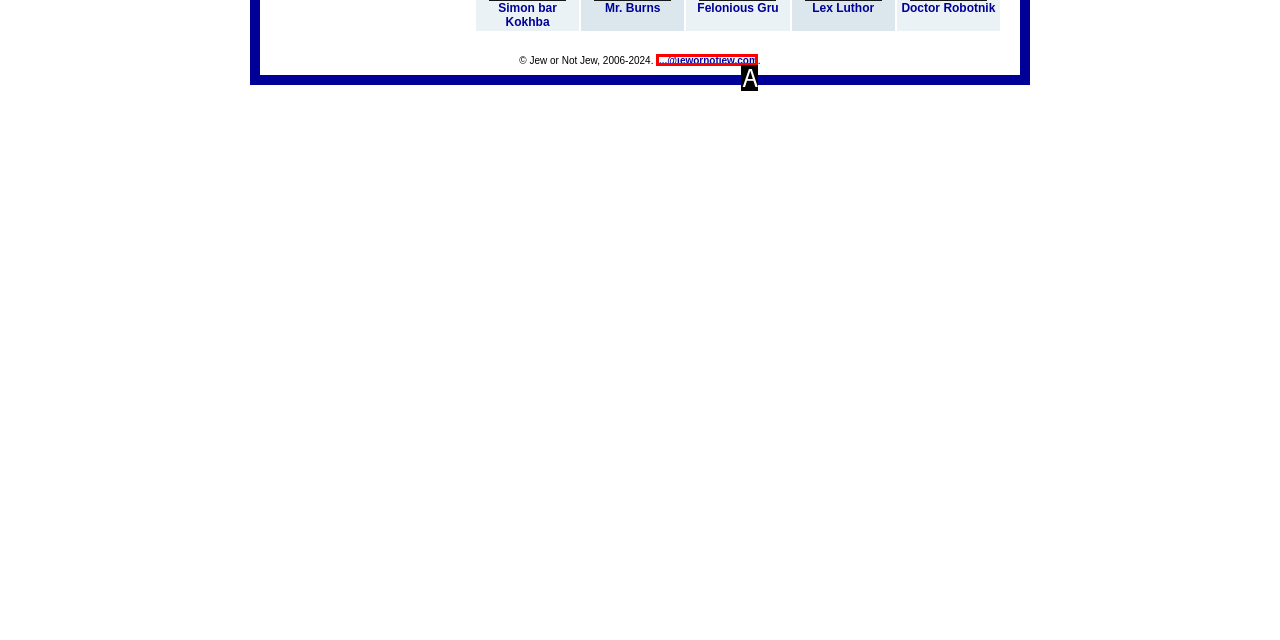From the options shown, which one fits the description: j...@jewornotjew.com? Respond with the appropriate letter.

A